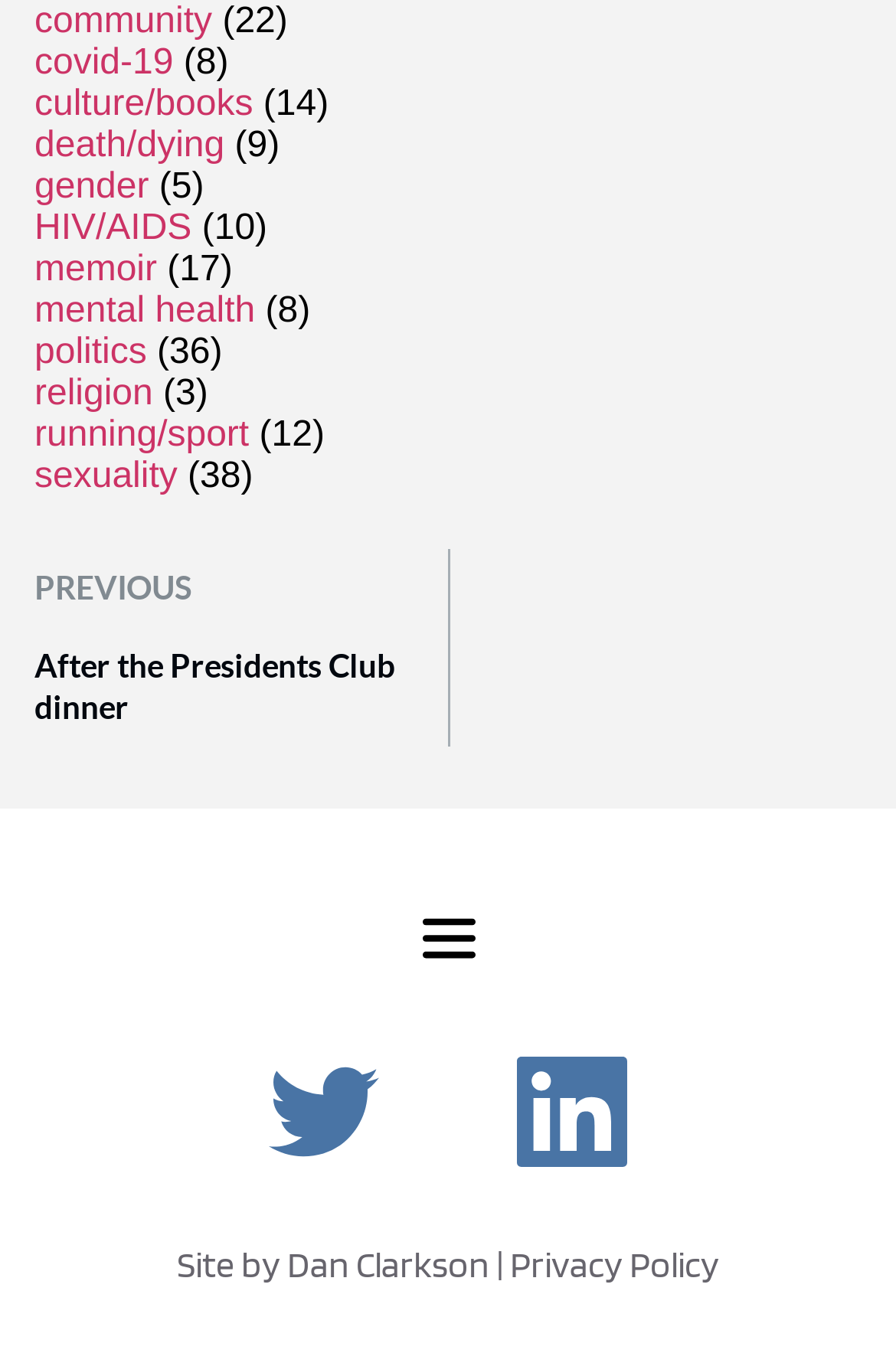Identify the bounding box coordinates of the clickable region to carry out the given instruction: "read about covid-19".

[0.038, 0.032, 0.194, 0.061]